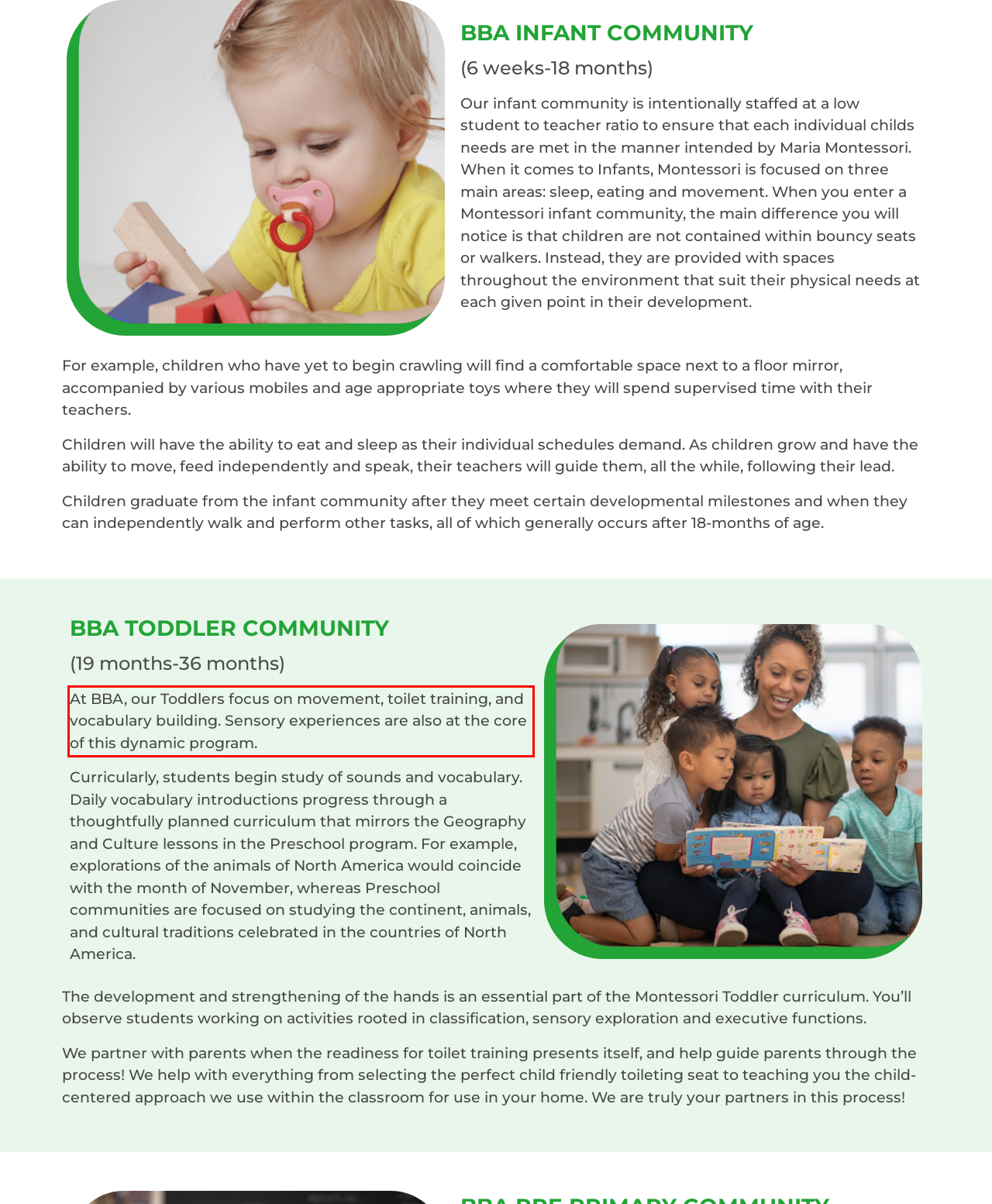The screenshot you have been given contains a UI element surrounded by a red rectangle. Use OCR to read and extract the text inside this red rectangle.

At BBA, our Toddlers focus on movement, toilet training, and vocabulary building. Sensory experiences are also at the core of this dynamic program.